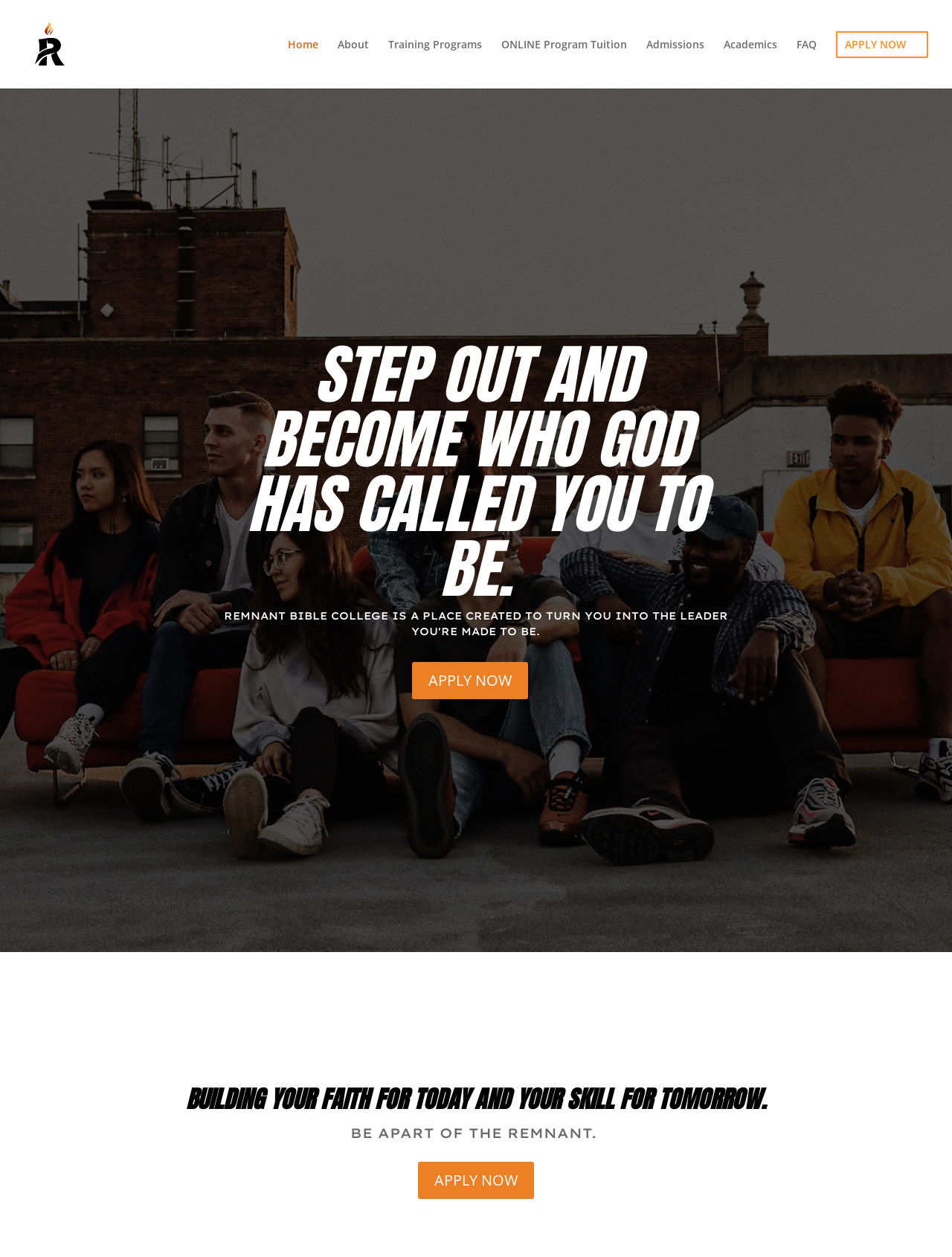Refer to the screenshot and give an in-depth answer to this question: What is the name of the college?

The name of the college can be found in the top-left corner of the webpage, where it is written as 'Remnant Bible College' in the logo and also as a link.